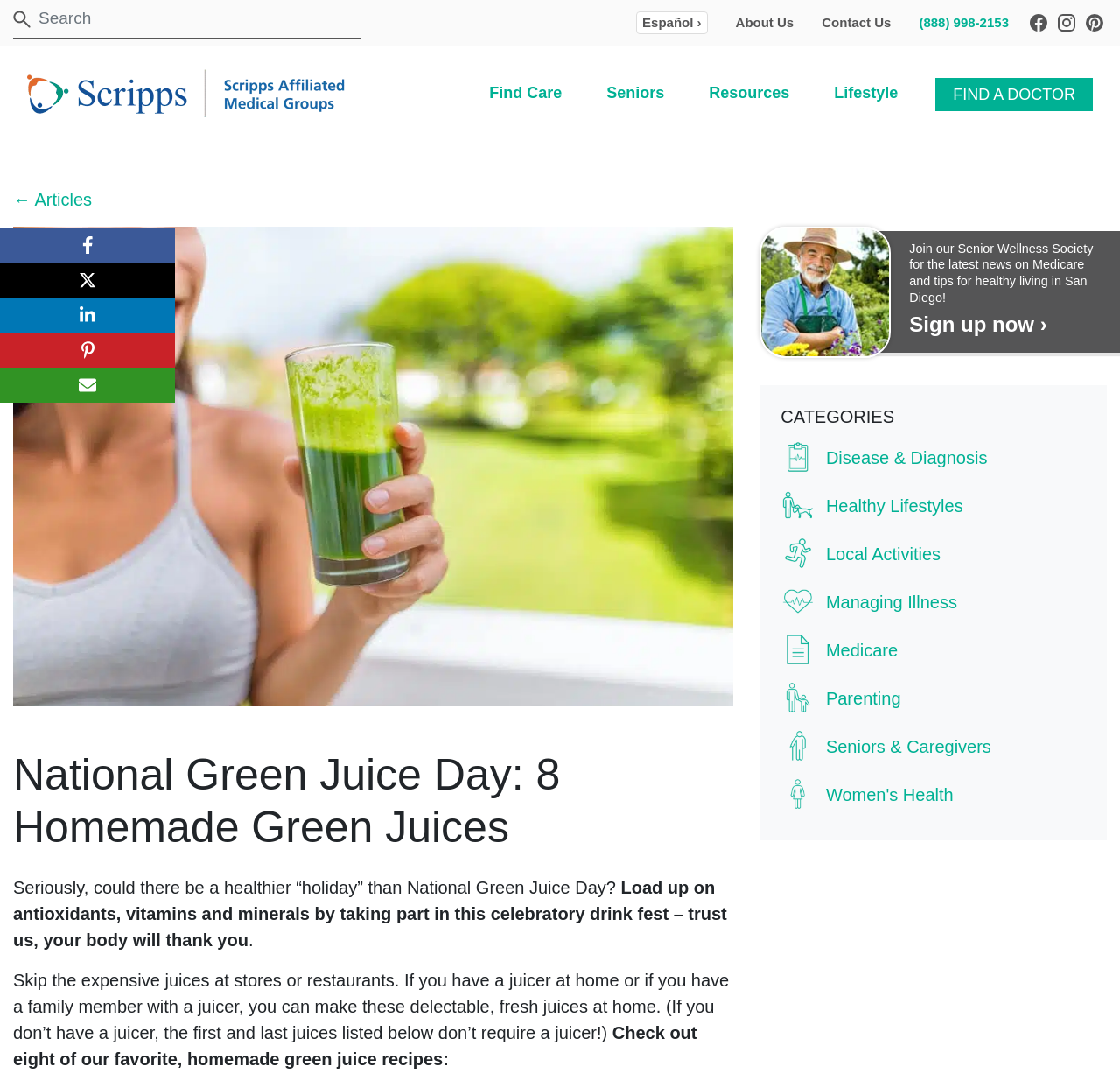Please provide a one-word or short phrase answer to the question:
How can you make green juices at home?

Use a juicer or make without one